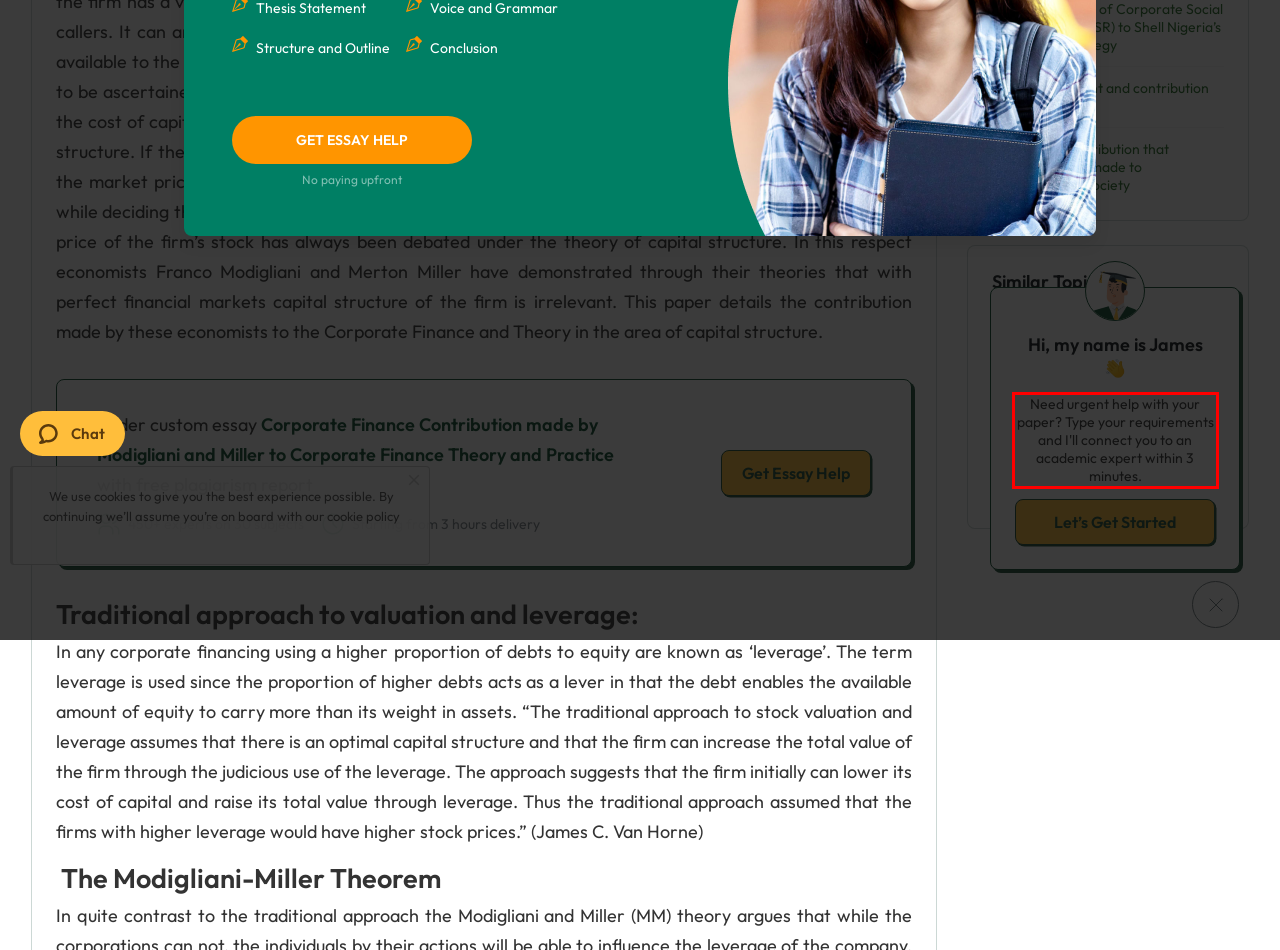You are presented with a screenshot containing a red rectangle. Extract the text found inside this red bounding box.

Need urgent help with your paper? Type your requirements and I'll connect you to an academic expert within 3 minutes.